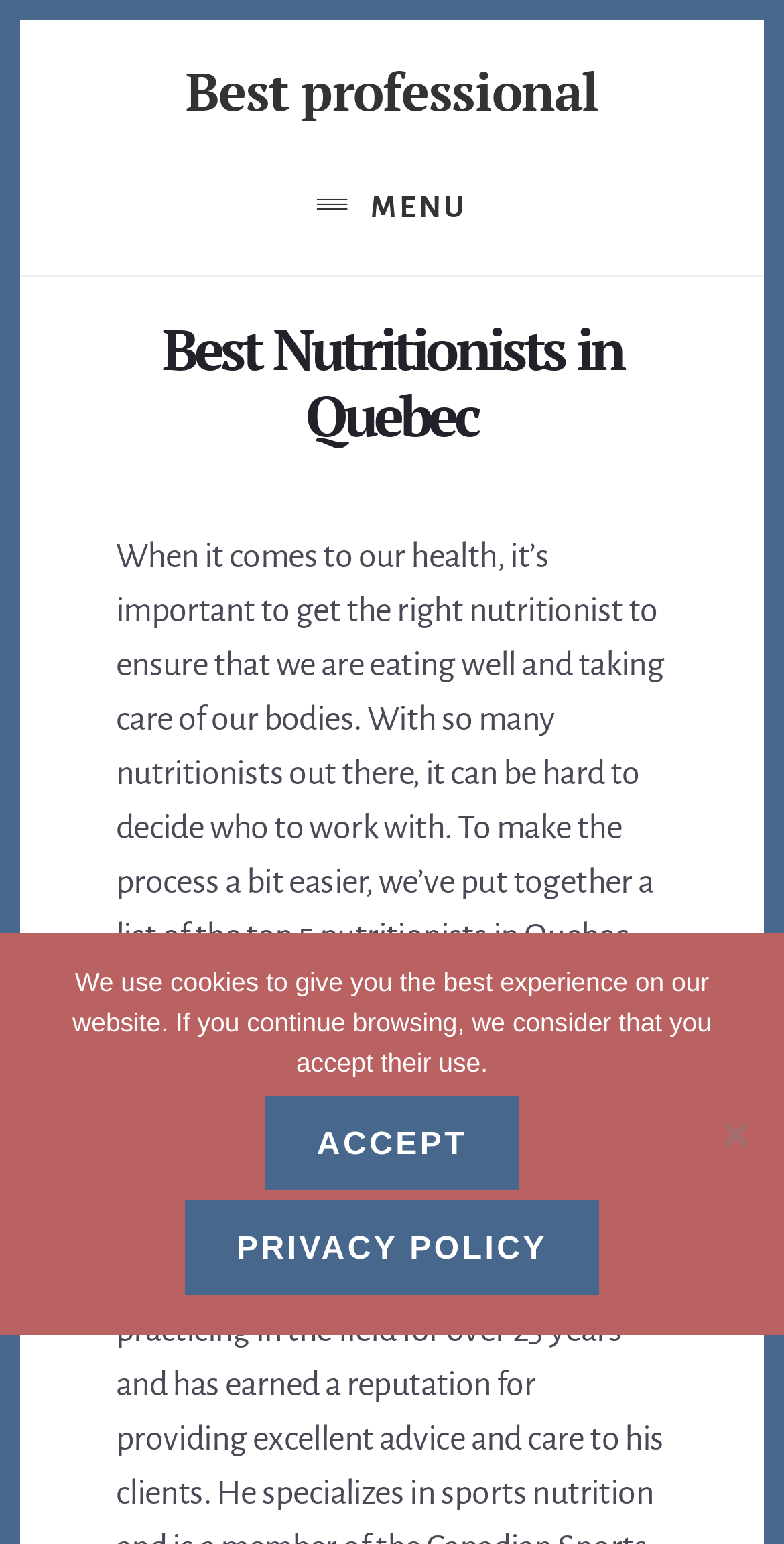Bounding box coordinates are specified in the format (top-left x, top-left y, bottom-right x, bottom-right y). All values are floating point numbers bounded between 0 and 1. Please provide the bounding box coordinate of the region this sentence describes: Best professional

[0.237, 0.036, 0.763, 0.081]